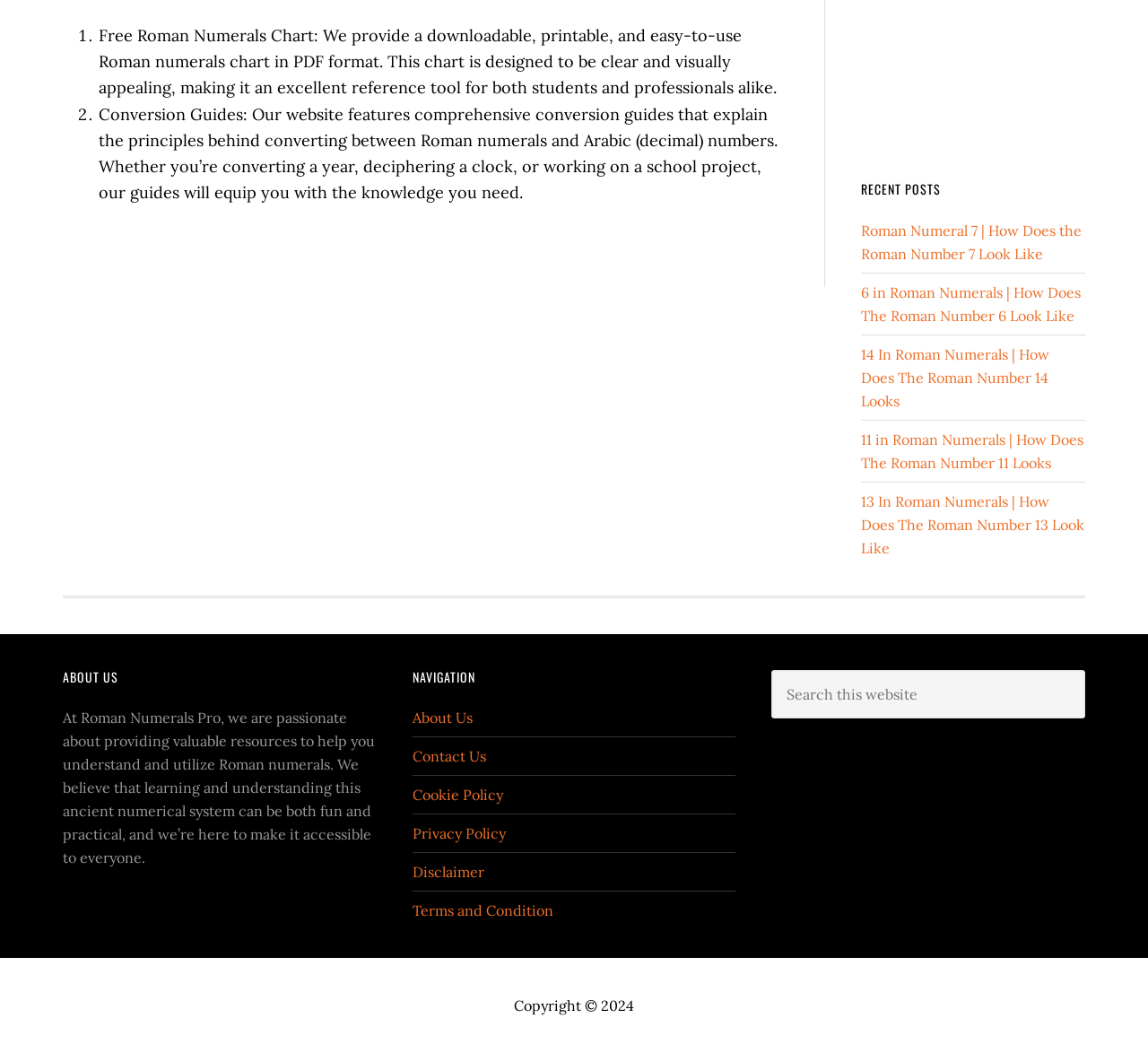Pinpoint the bounding box coordinates of the area that must be clicked to complete this instruction: "Search for Roman numerals".

[0.672, 0.636, 0.945, 0.682]